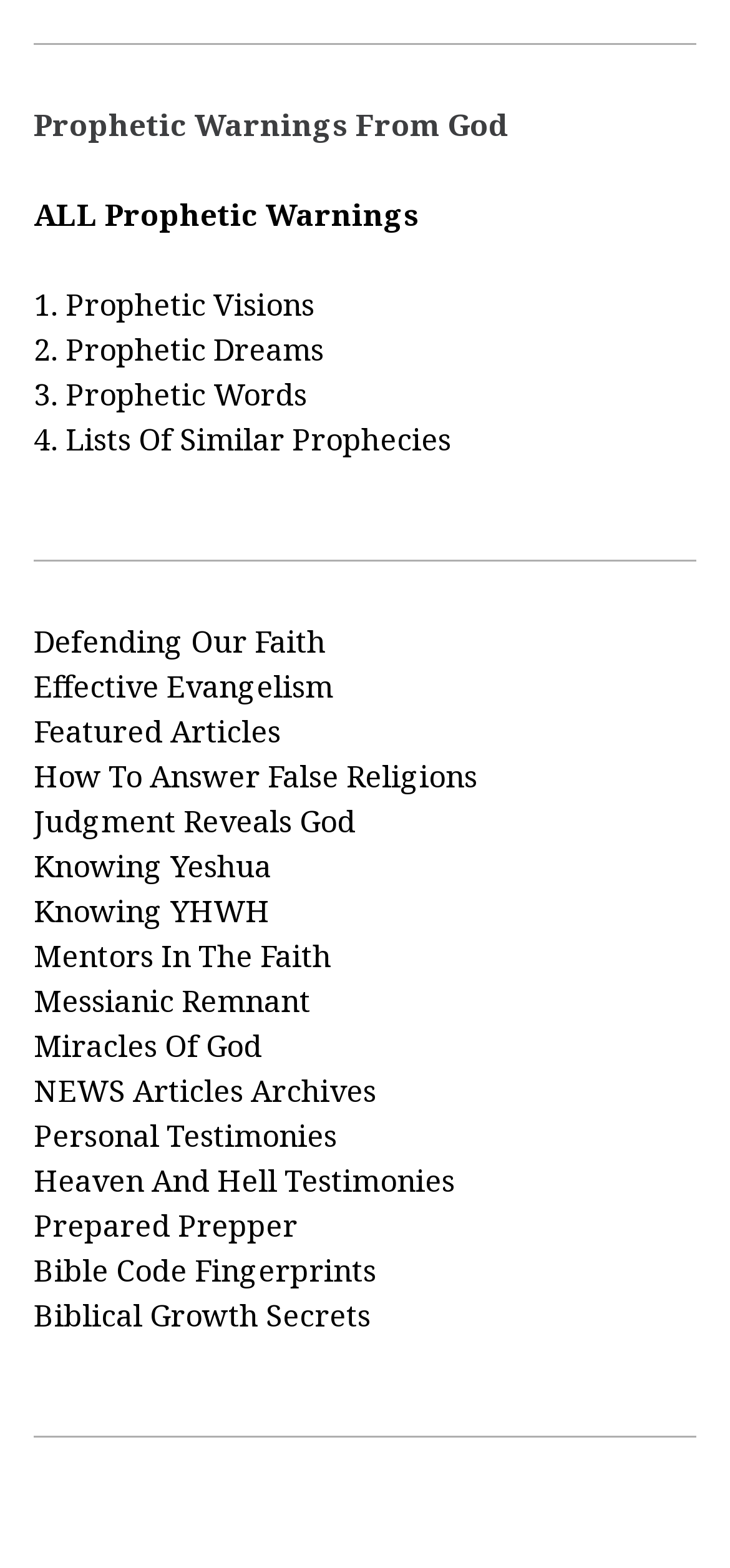What is the purpose of the link 'Effective Evangelism'?
Please provide a single word or phrase as your answer based on the screenshot.

Evangelism guidance